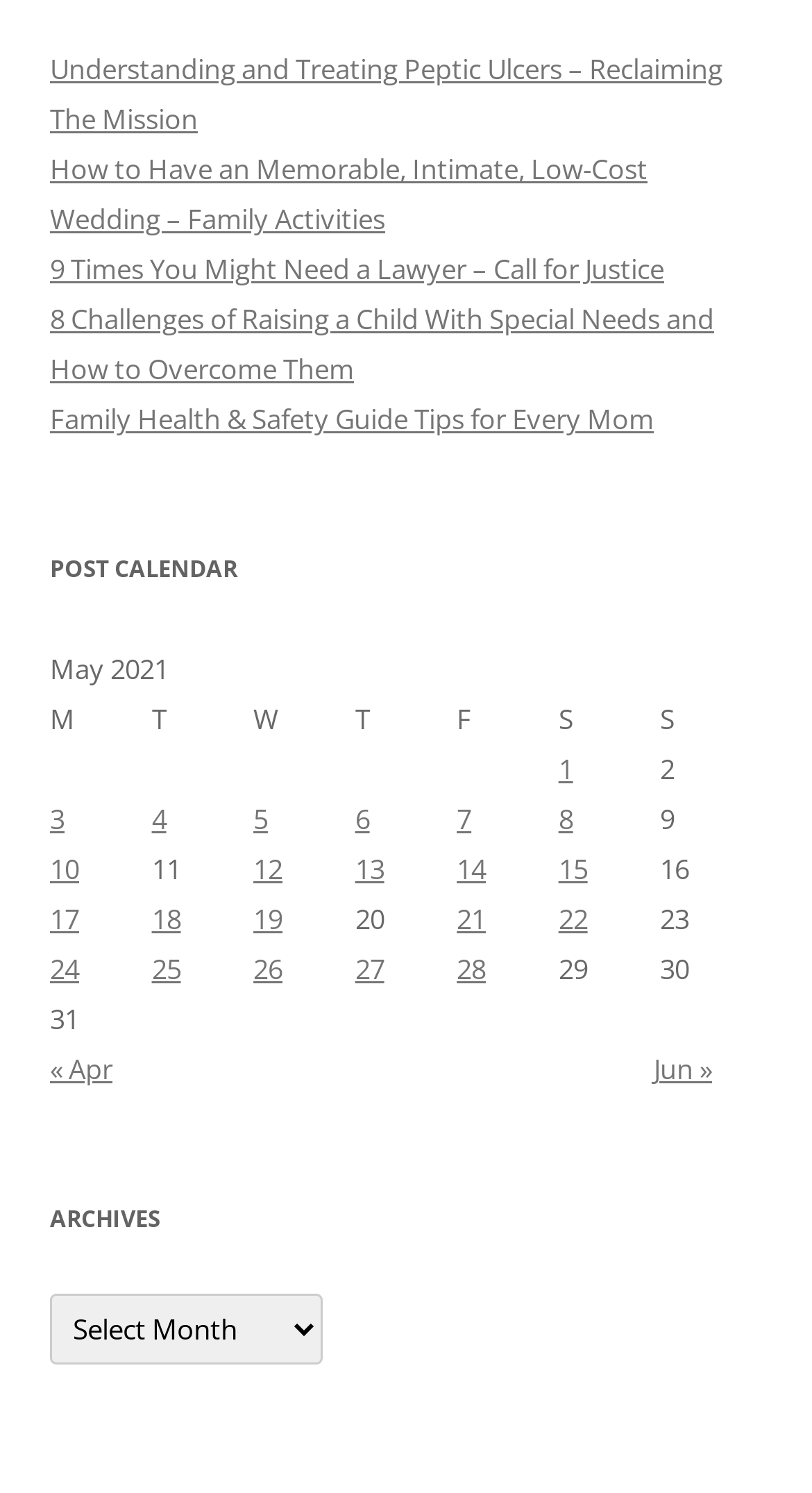How many days are listed in the post calendar for May 2021?
Please provide a single word or phrase based on the screenshot.

31